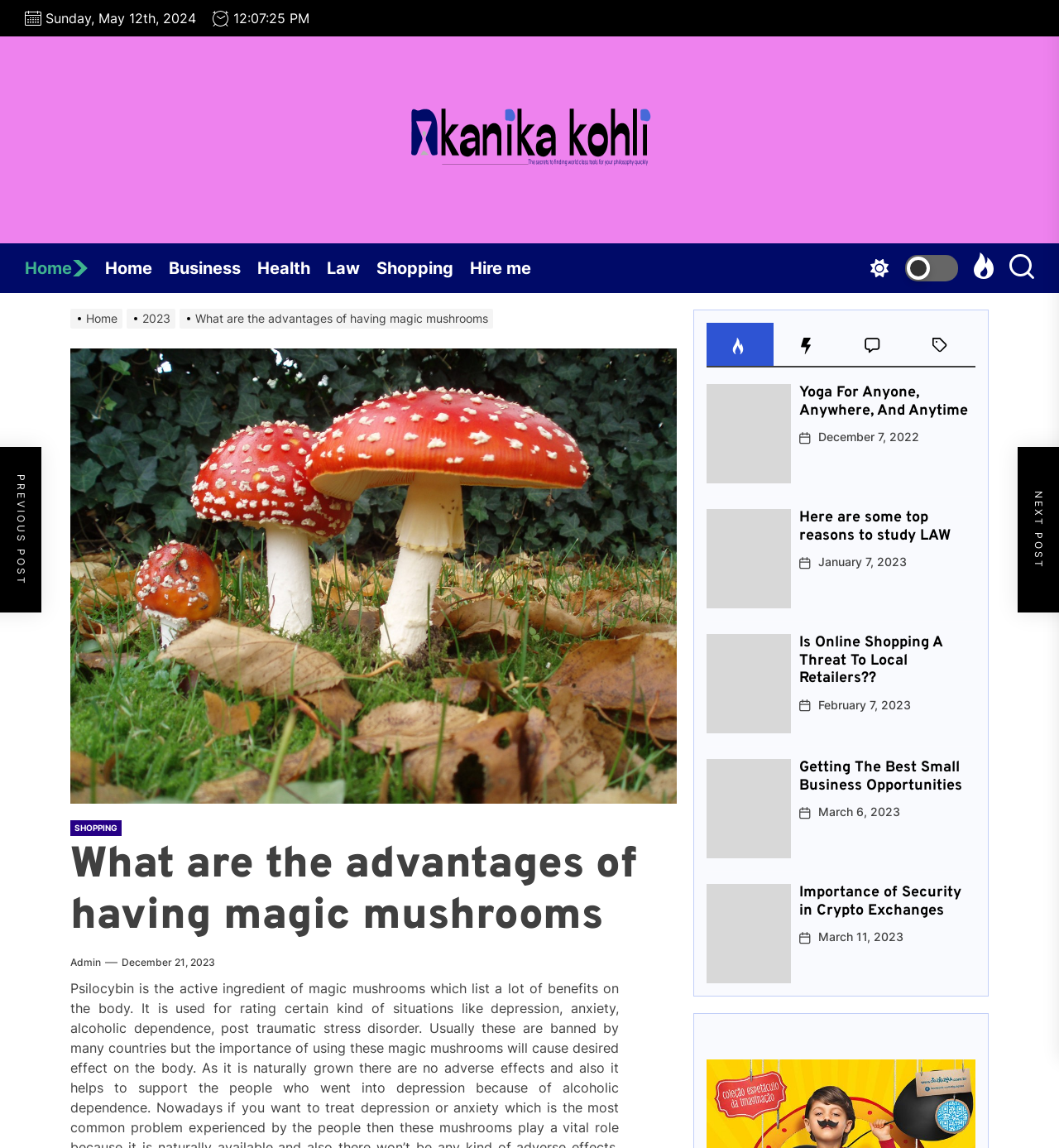Specify the bounding box coordinates of the area that needs to be clicked to achieve the following instruction: "View the article 'Yoga For Anyone, Anywhere, And Anytime'".

[0.755, 0.335, 0.921, 0.366]